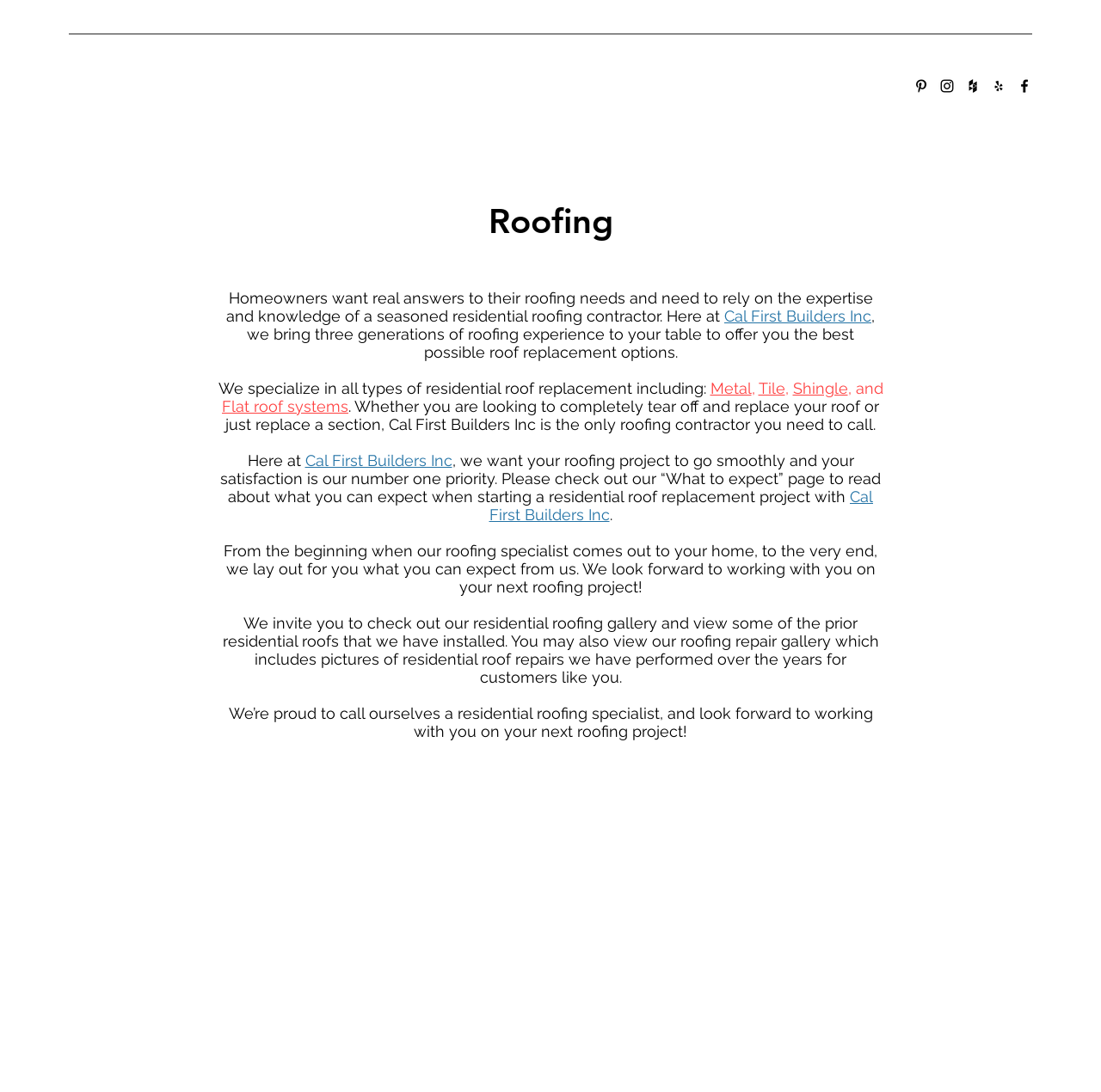Locate the bounding box coordinates of the area you need to click to fulfill this instruction: 'Check out the What to expect page'. The coordinates must be in the form of four float numbers ranging from 0 to 1: [left, top, right, bottom].

[0.2, 0.413, 0.8, 0.463]